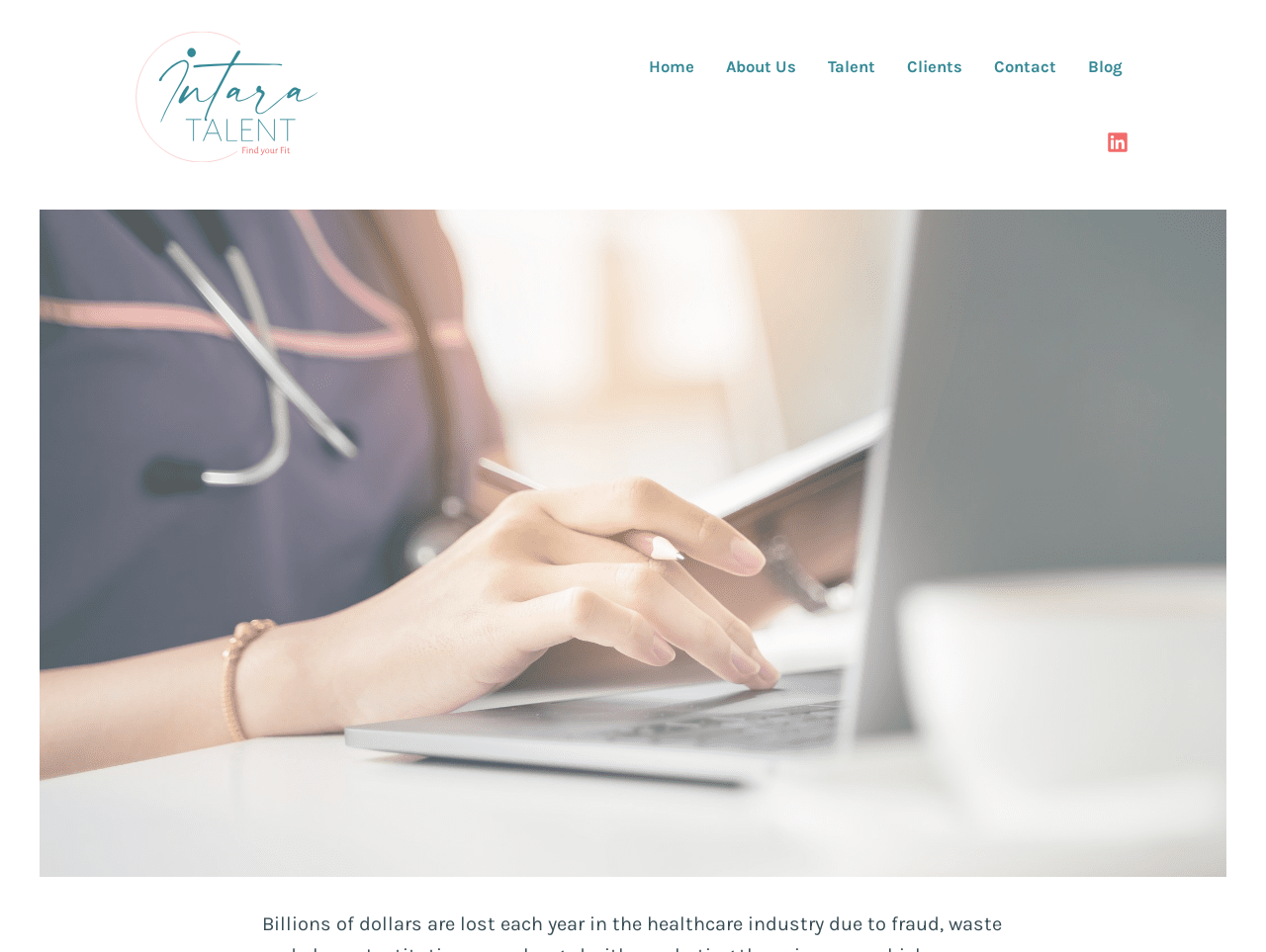How many main navigation links are there?
Using the information from the image, answer the question thoroughly.

I counted the links in the main navigation menu, which are 'Home', 'About Us', 'Talent', 'Clients', 'Contact', and 'Blog', and found that there are 6 links in total.